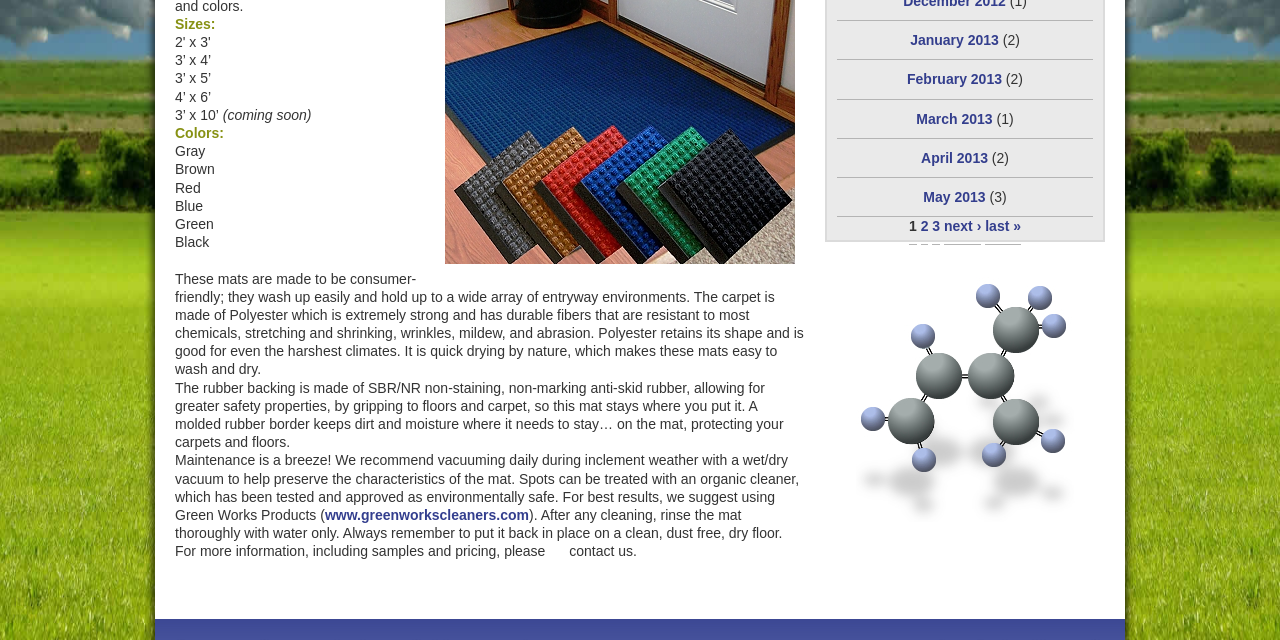Determine the bounding box coordinates for the UI element described. Format the coordinates as (top-left x, top-left y, bottom-right x, bottom-right y) and ensure all values are between 0 and 1. Element description: March 2013

[0.716, 0.173, 0.776, 0.198]